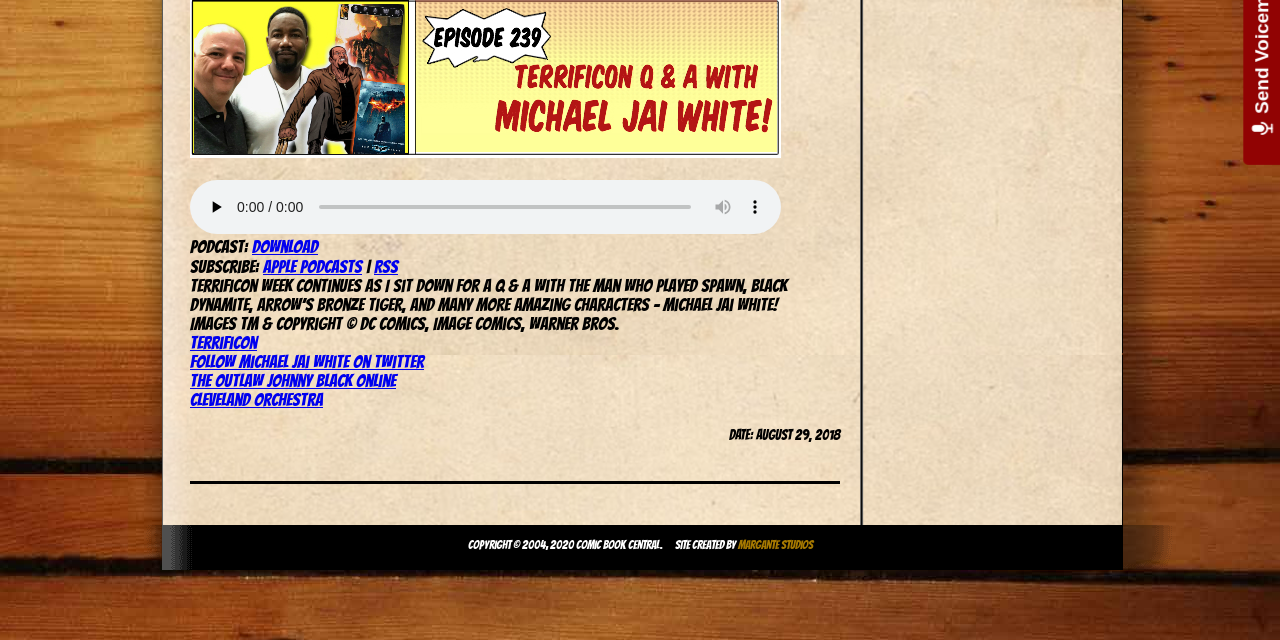Given the description of the UI element: "Cleveland Orchestra", predict the bounding box coordinates in the form of [left, top, right, bottom], with each value being a float between 0 and 1.

[0.148, 0.609, 0.252, 0.639]